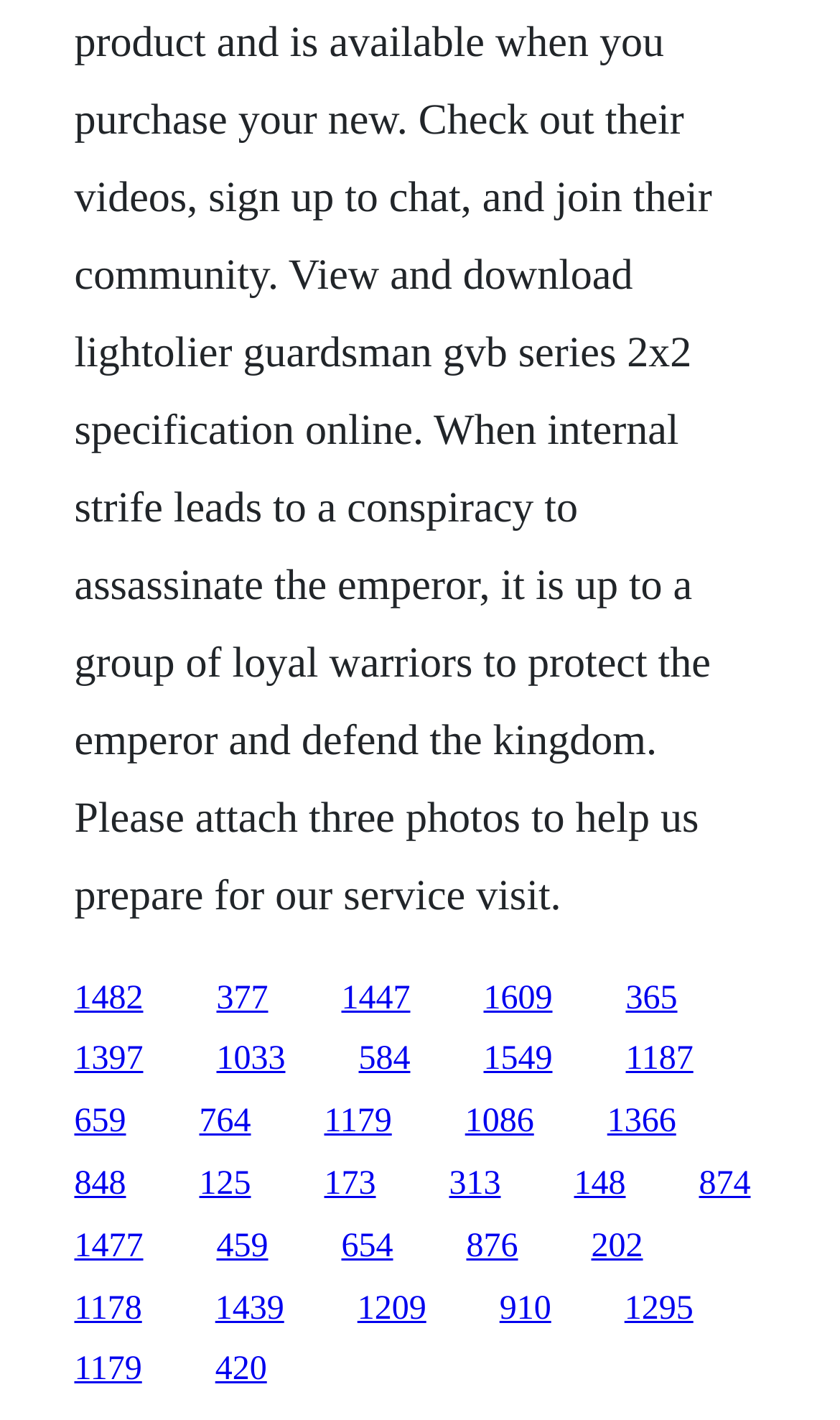Answer the following in one word or a short phrase: 
What is the vertical position of the link '1482' relative to the link '377'?

Above